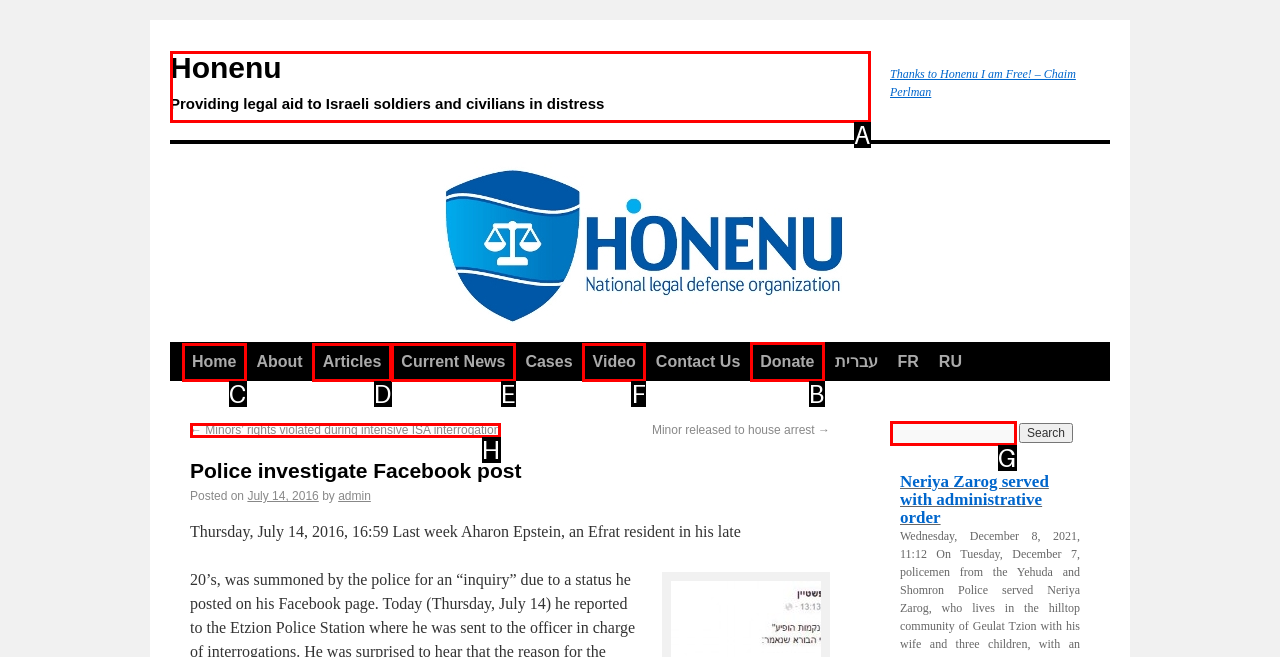Find the option you need to click to complete the following instruction: Click the 'Donate' link
Answer with the corresponding letter from the choices given directly.

B